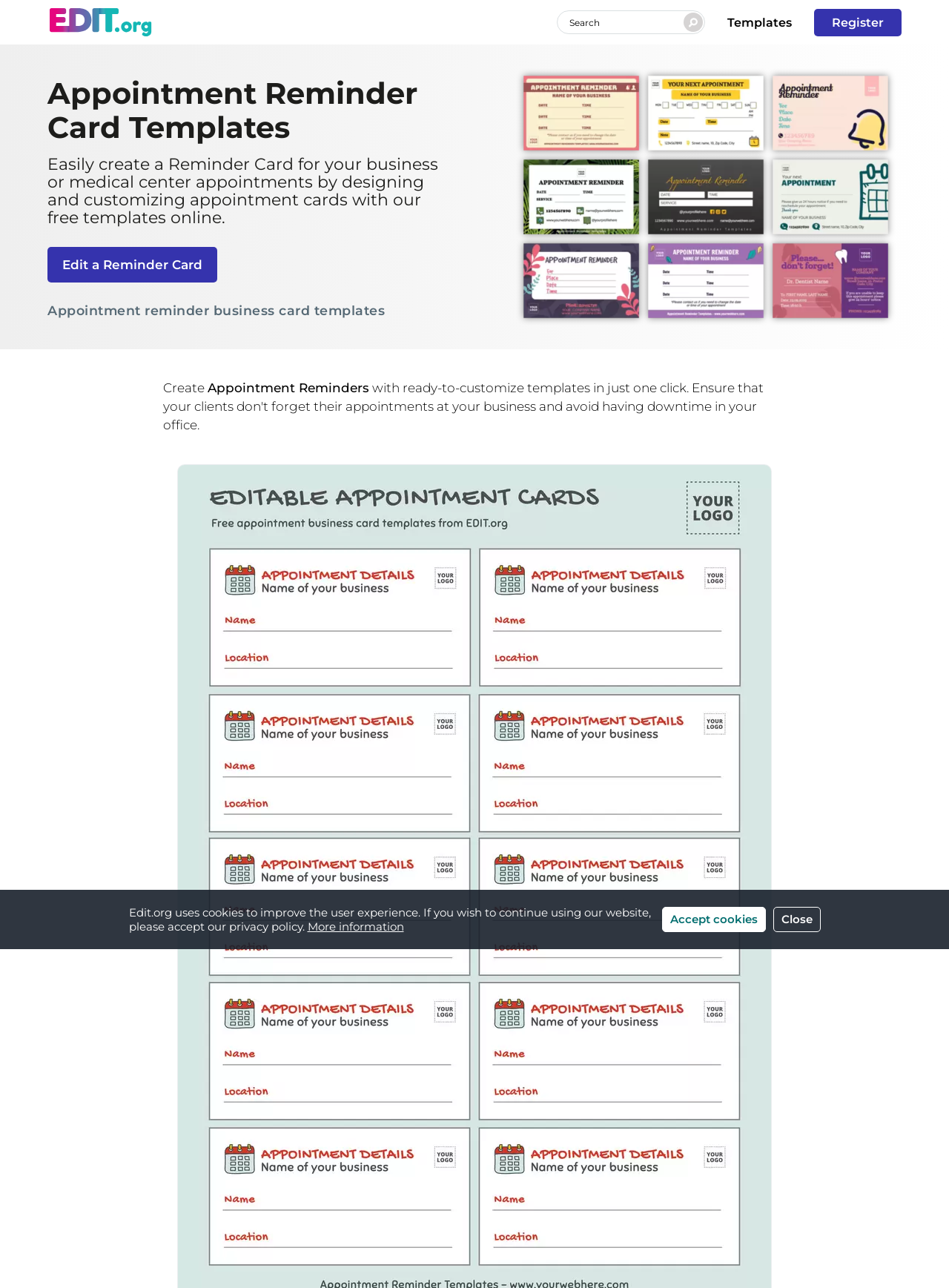Please identify and generate the text content of the webpage's main heading.

Appointment Reminder Card Templates